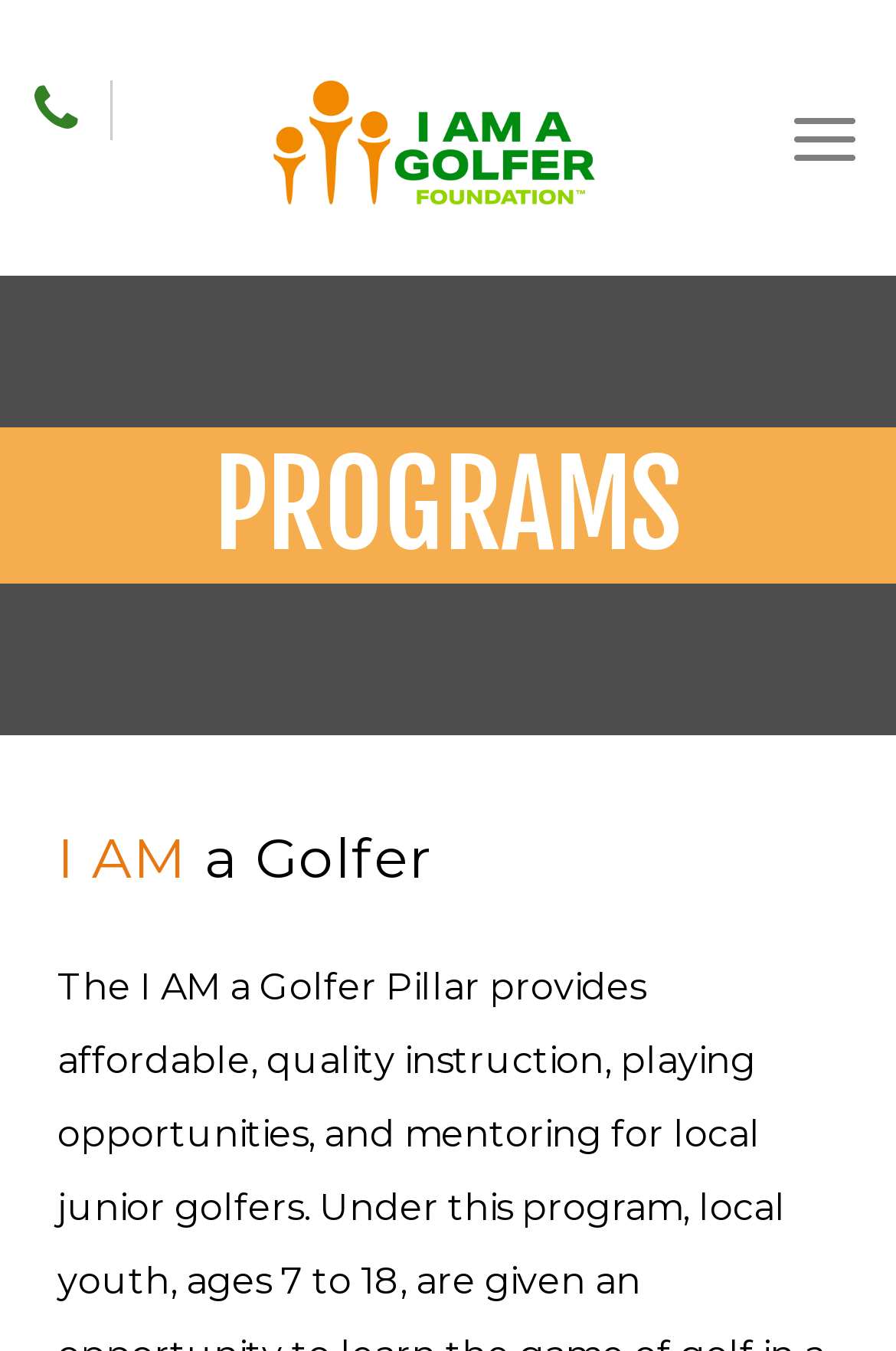Provide the bounding box coordinates of the HTML element this sentence describes: "Join Our E-Club". The bounding box coordinates consist of four float numbers between 0 and 1, i.e., [left, top, right, bottom].

[0.291, 0.65, 0.671, 0.676]